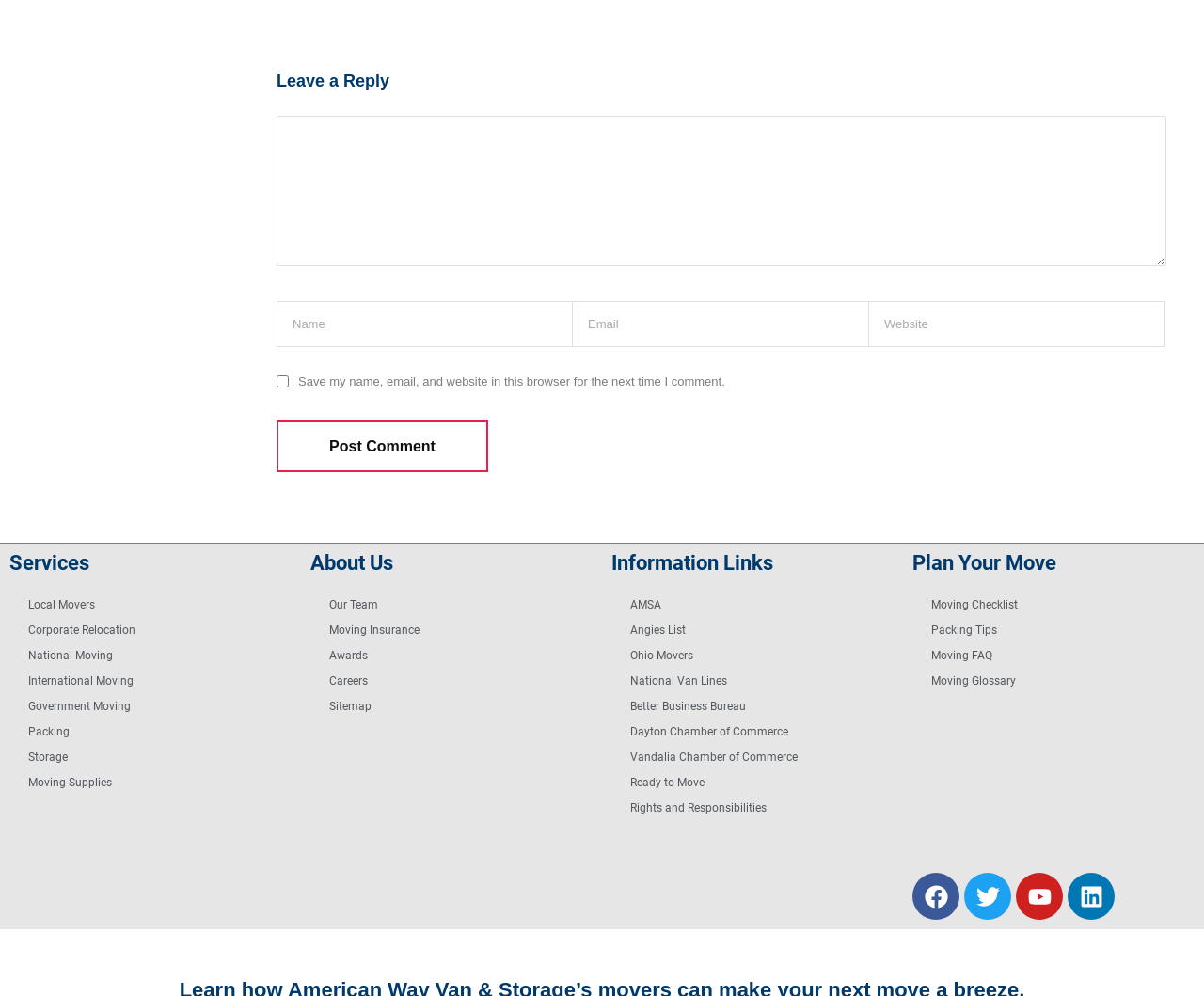Please identify the coordinates of the bounding box for the clickable region that will accomplish this instruction: "Check Facebook".

[0.758, 0.877, 0.797, 0.924]